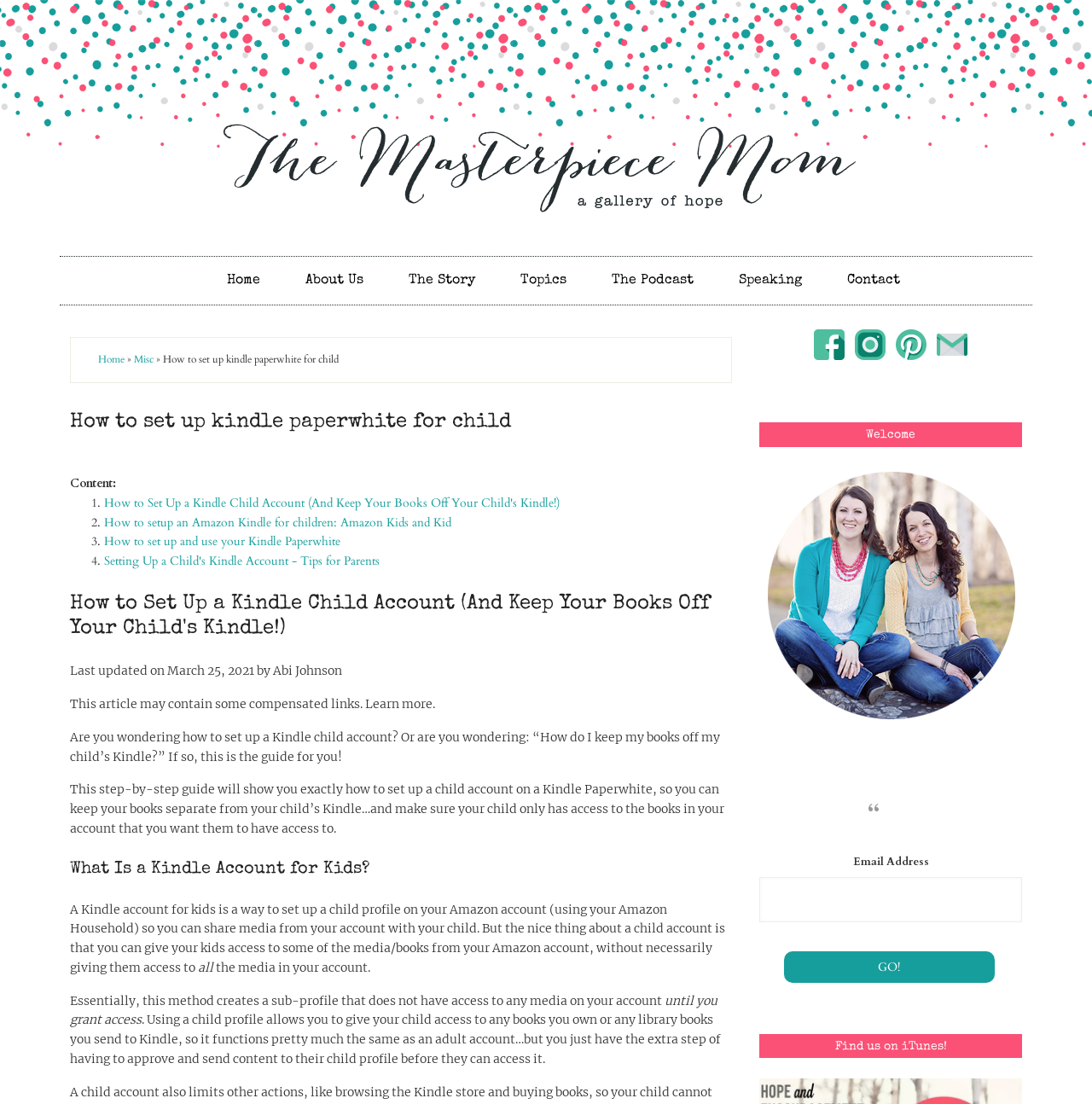Identify the main heading from the webpage and provide its text content.

The Masterpiece Mom